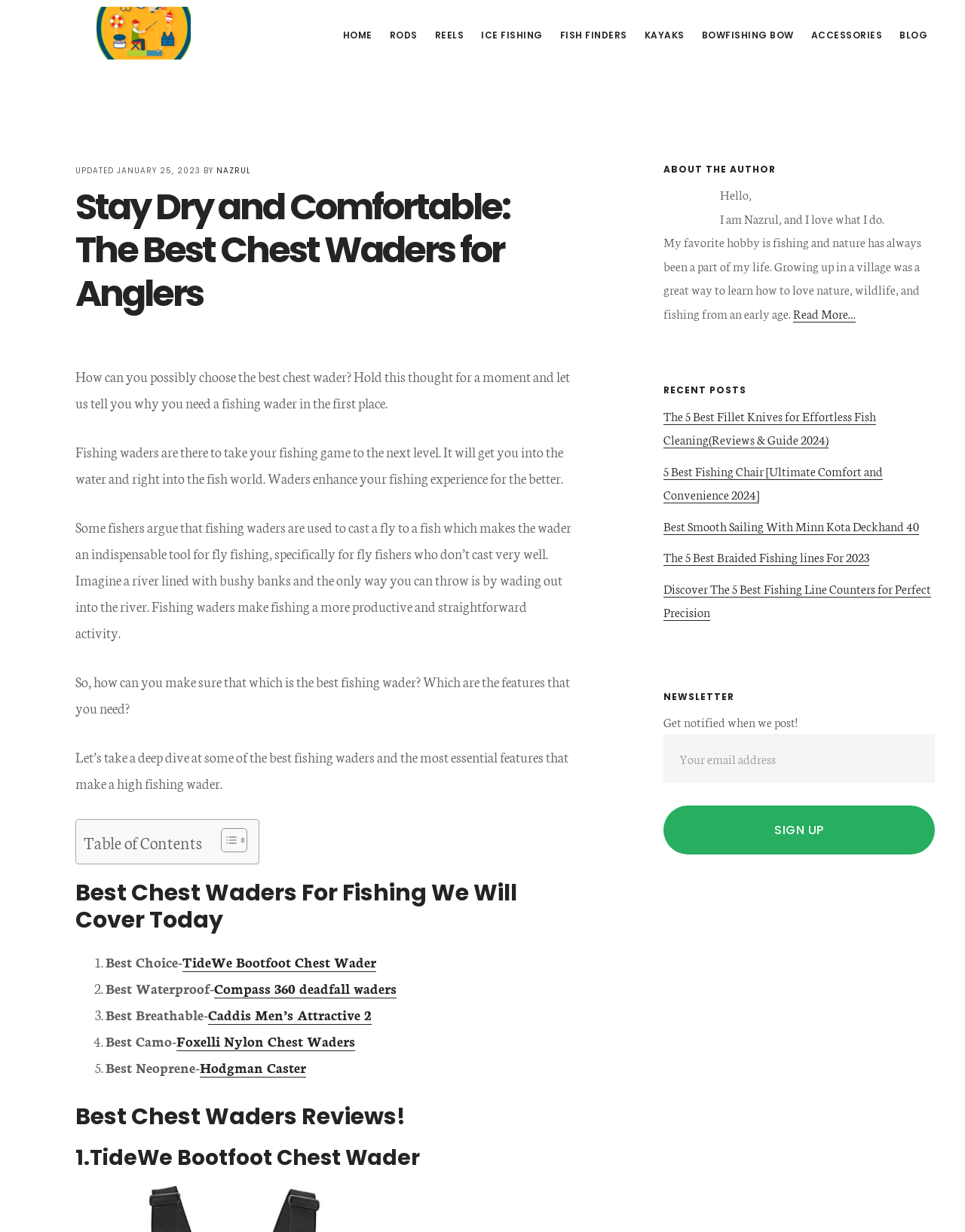What is the purpose of fishing waders?
Please craft a detailed and exhaustive response to the question.

According to the webpage, fishing waders are used to take the fishing game to the next level, making fishing a more productive and straightforward activity. They allow fishermen to get into the water and right into the fish world, making the fishing experience better.